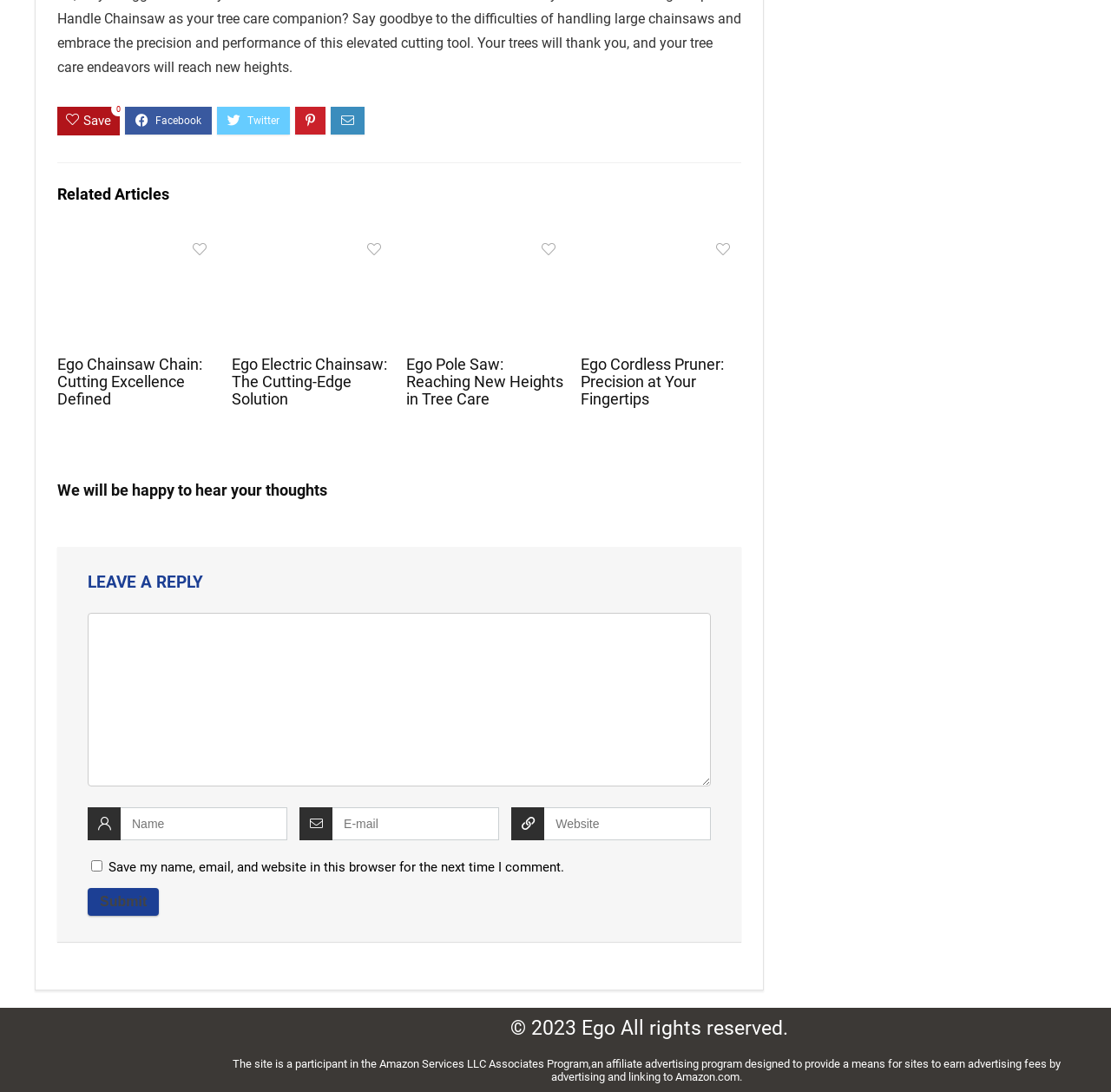Please answer the following question using a single word or phrase: What is the purpose of the checkbox?

Save user information